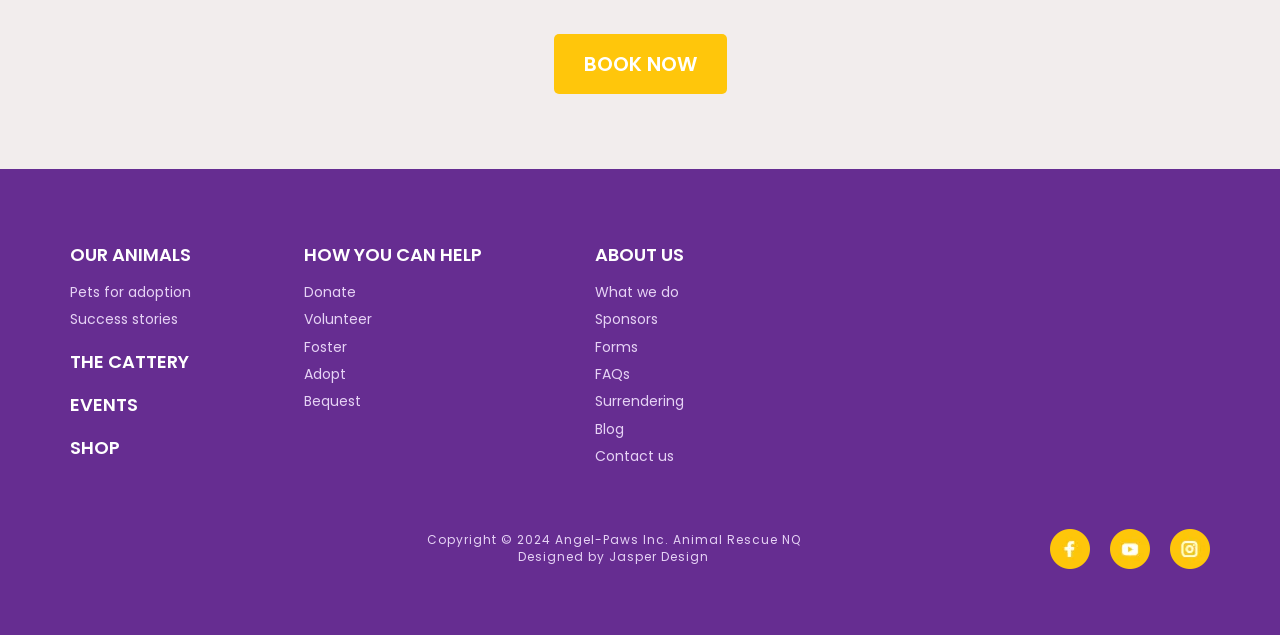Examine the image carefully and respond to the question with a detailed answer: 
What is the copyright information at the bottom of the page?

At the bottom of the page, I found a copyright notice with the text 'Copyright 2024 Angel-Paws Inc. Animal Rescue NQ Designed by Jasper Design', which indicates that the content is copyrighted by Angel-Paws Inc. in 2024.